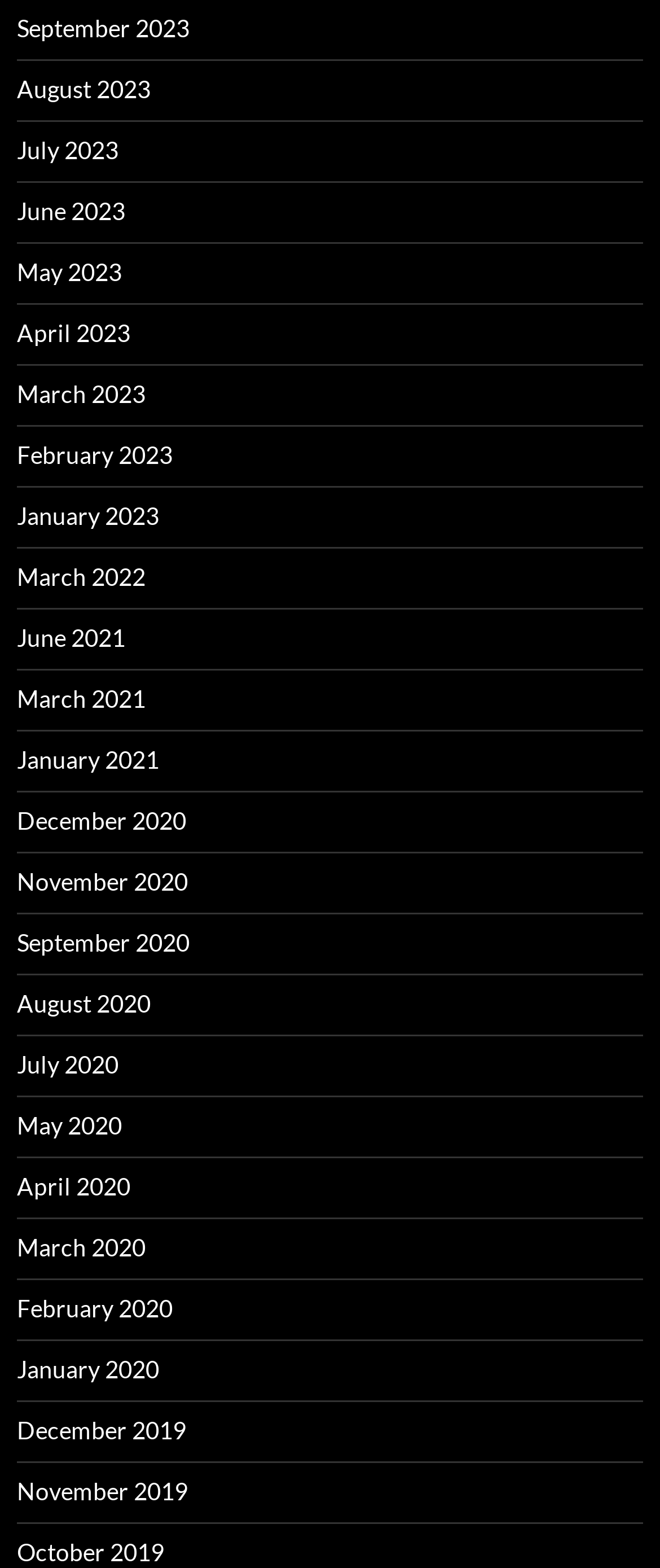Please mark the bounding box coordinates of the area that should be clicked to carry out the instruction: "browse March 2021".

[0.026, 0.436, 0.221, 0.455]